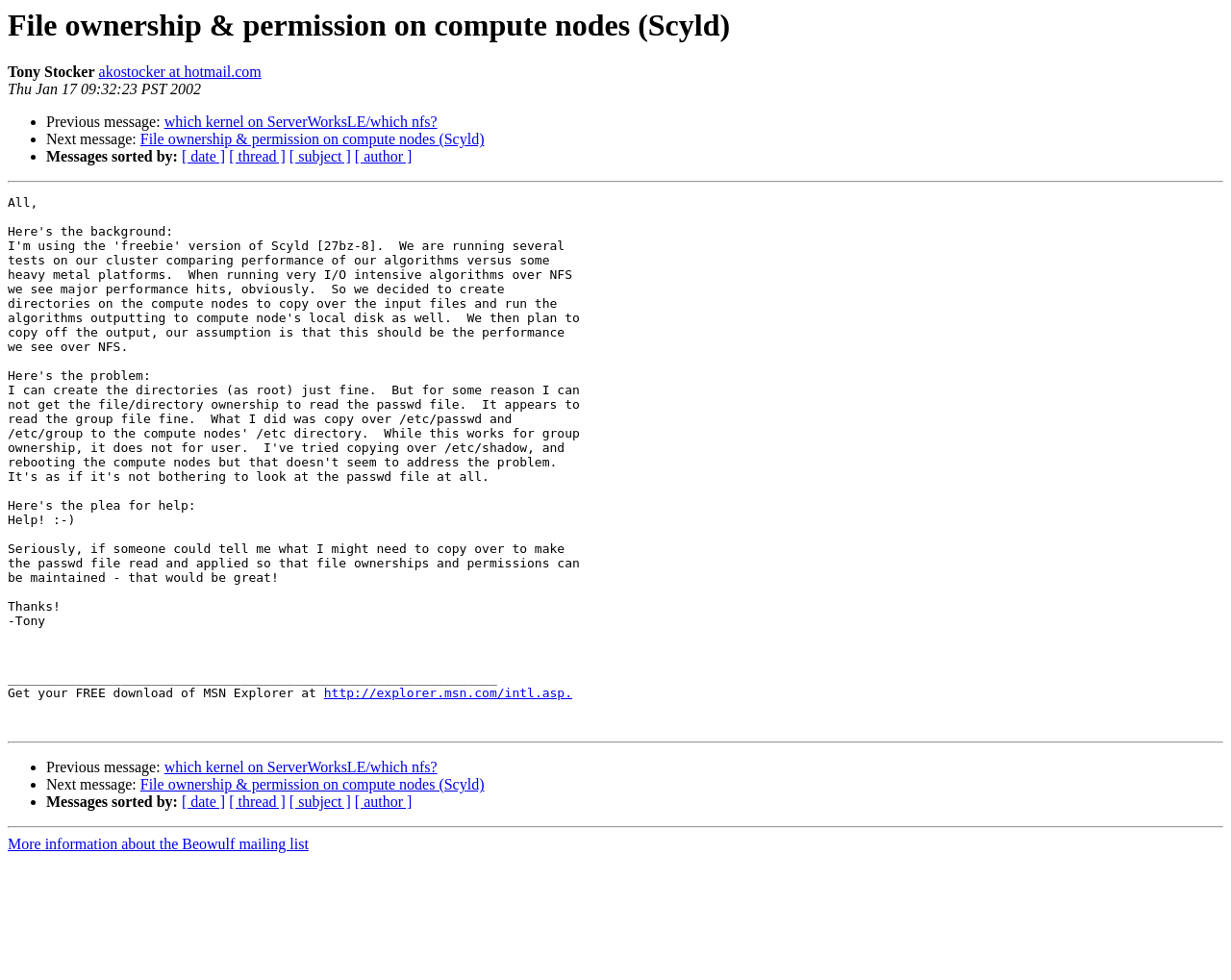Please pinpoint the bounding box coordinates for the region I should click to adhere to this instruction: "Sort messages by date".

[0.148, 0.152, 0.183, 0.168]